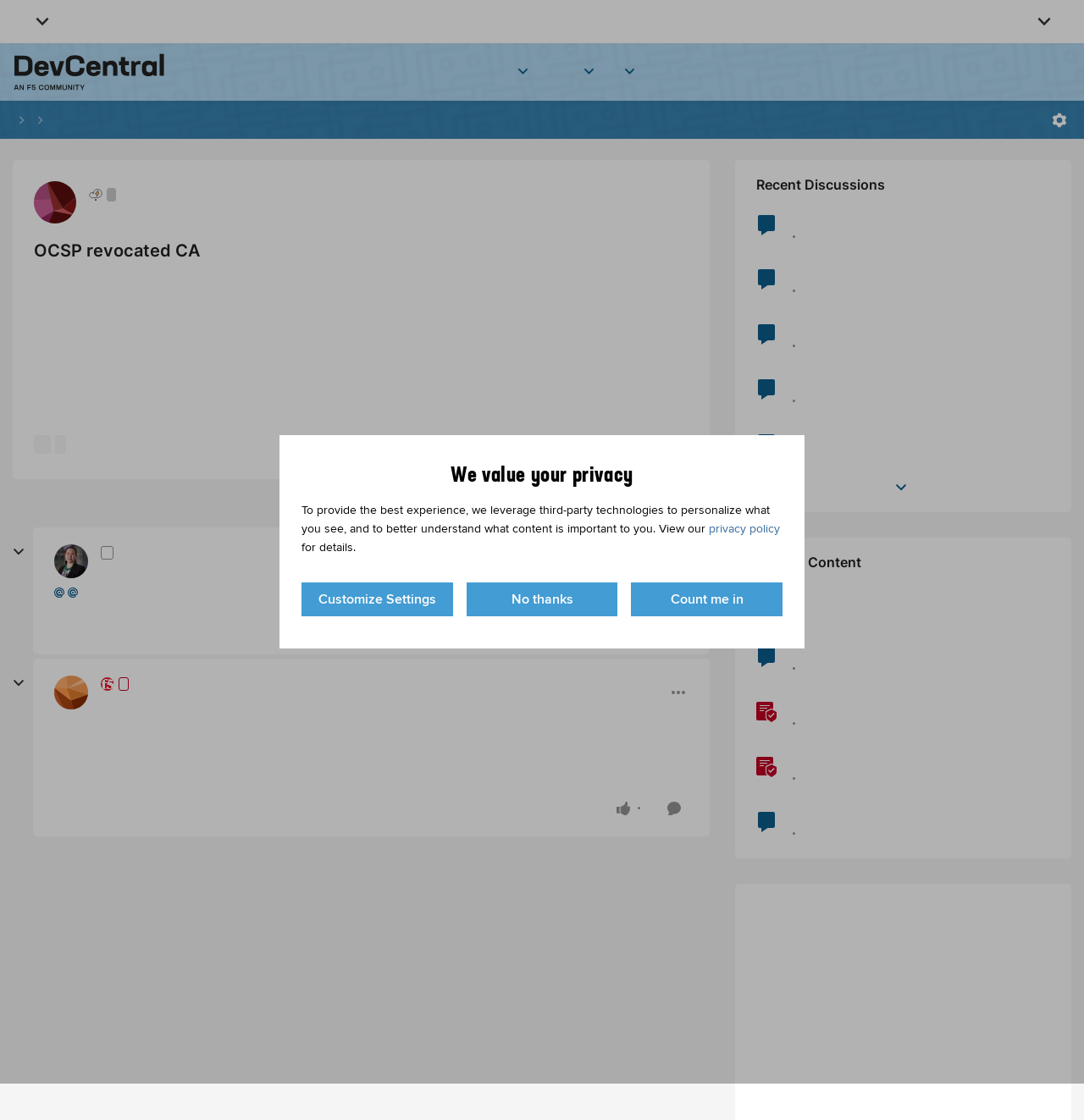Determine the bounding box coordinates for the element that should be clicked to follow this instruction: "Click on the 'Reply' button". The coordinates should be given as four float numbers between 0 and 1, in the format [left, top, right, bottom].

[0.613, 0.385, 0.635, 0.405]